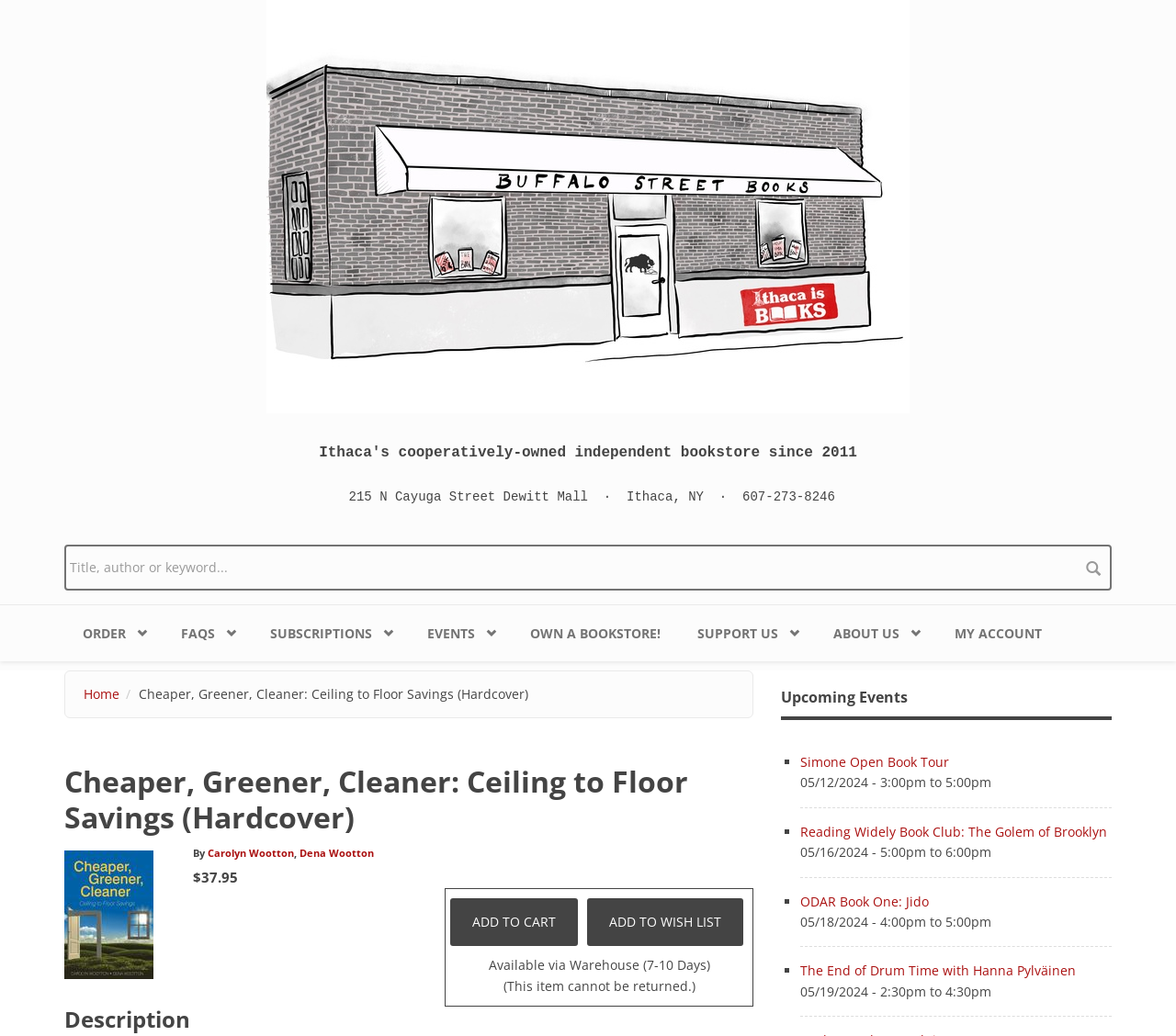Respond with a single word or phrase:
Who are the authors of the book?

Carolyn Wootton, Dena Wootton